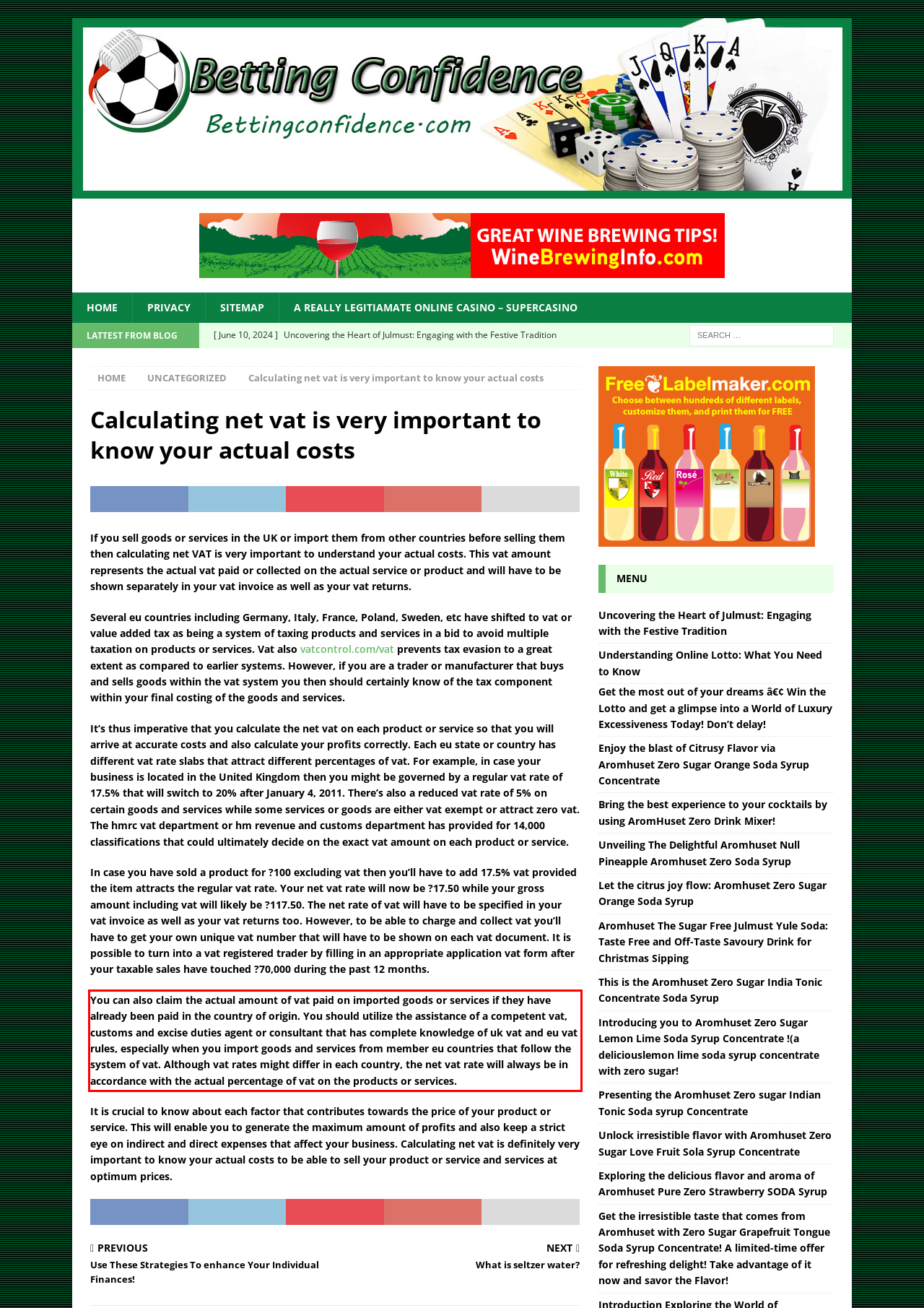Within the screenshot of a webpage, identify the red bounding box and perform OCR to capture the text content it contains.

You can also claim the actual amount of vat paid on imported goods or services if they have already been paid in the country of origin. You should utilize the assistance of a competent vat, customs and excise duties agent or consultant that has complete knowledge of uk vat and eu vat rules, especially when you import goods and services from member eu countries that follow the system of vat. Although vat rates might differ in each country, the net vat rate will always be in accordance with the actual percentage of vat on the products or services.